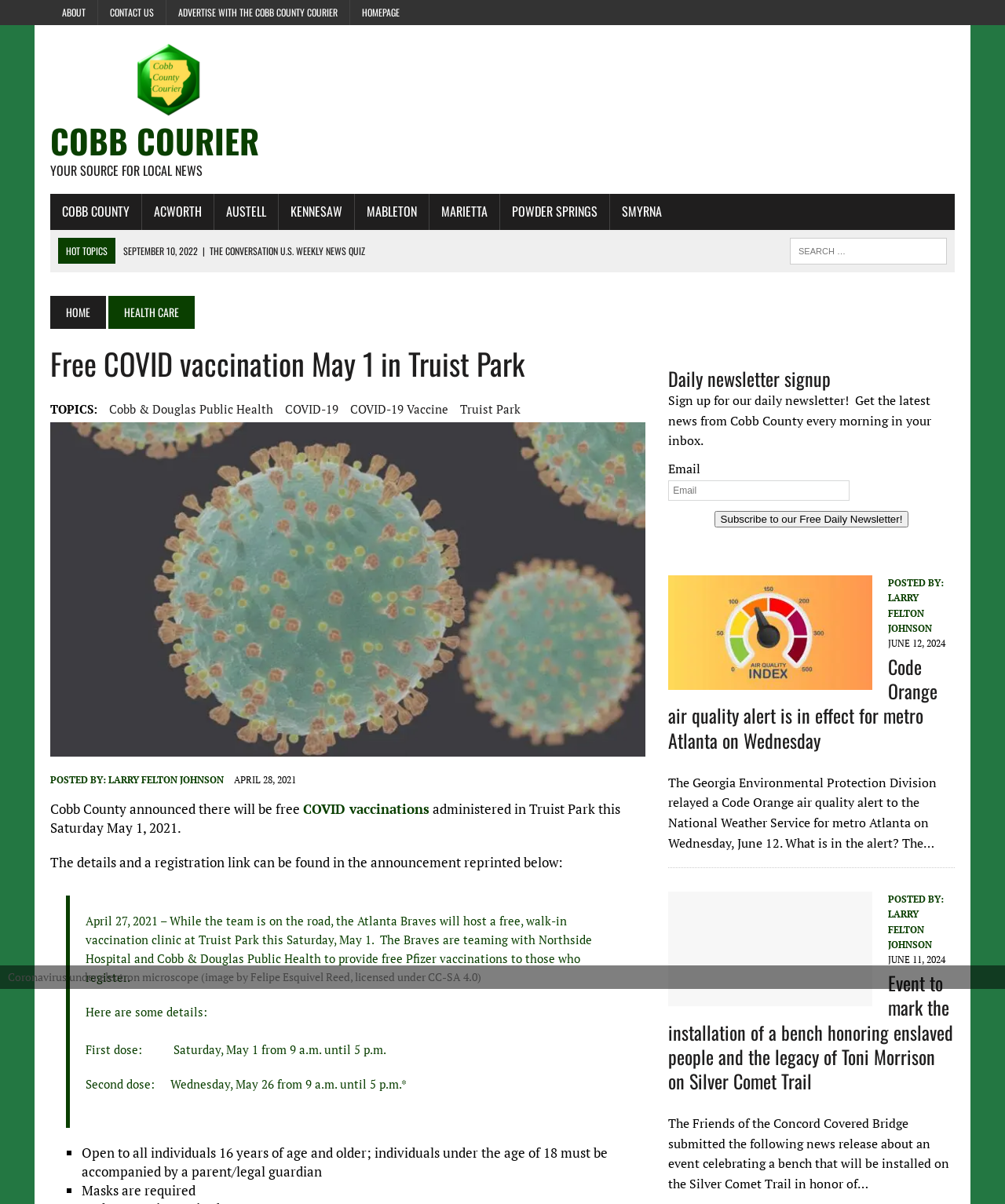Please find the bounding box coordinates of the element that you should click to achieve the following instruction: "Click on the 'ABOUT' link". The coordinates should be presented as four float numbers between 0 and 1: [left, top, right, bottom].

[0.05, 0.0, 0.097, 0.021]